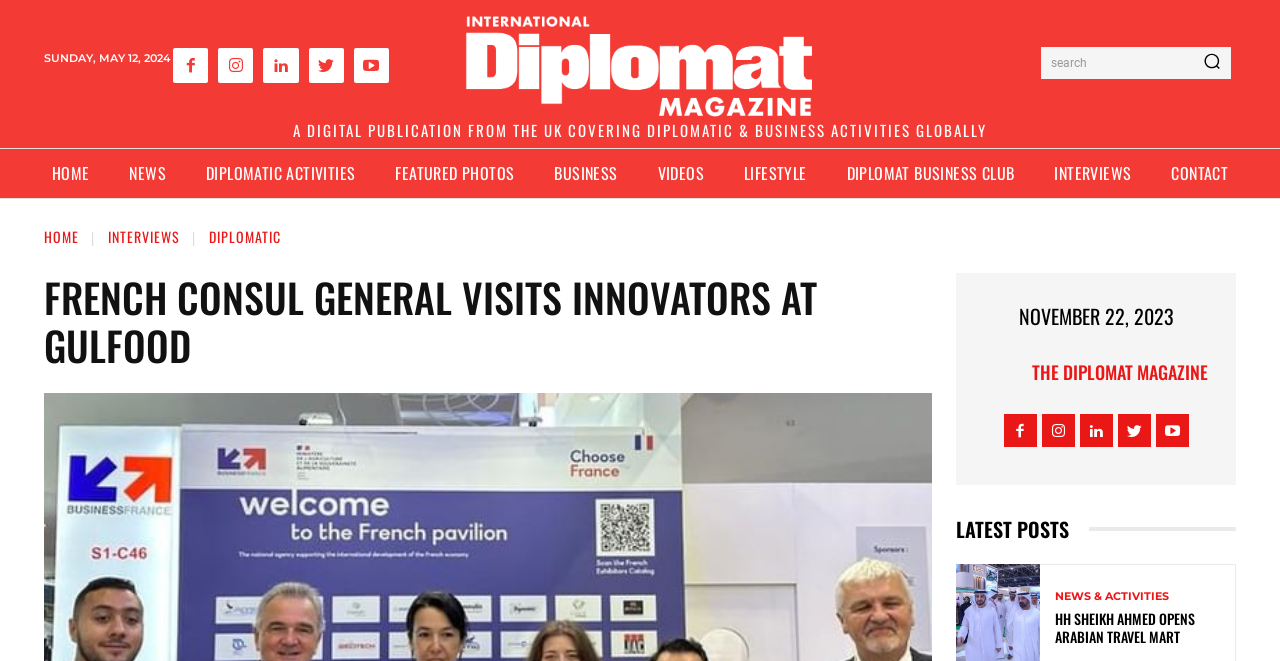Predict the bounding box coordinates for the UI element described as: "Youtube". The coordinates should be four float numbers between 0 and 1, presented as [left, top, right, bottom].

[0.276, 0.073, 0.304, 0.126]